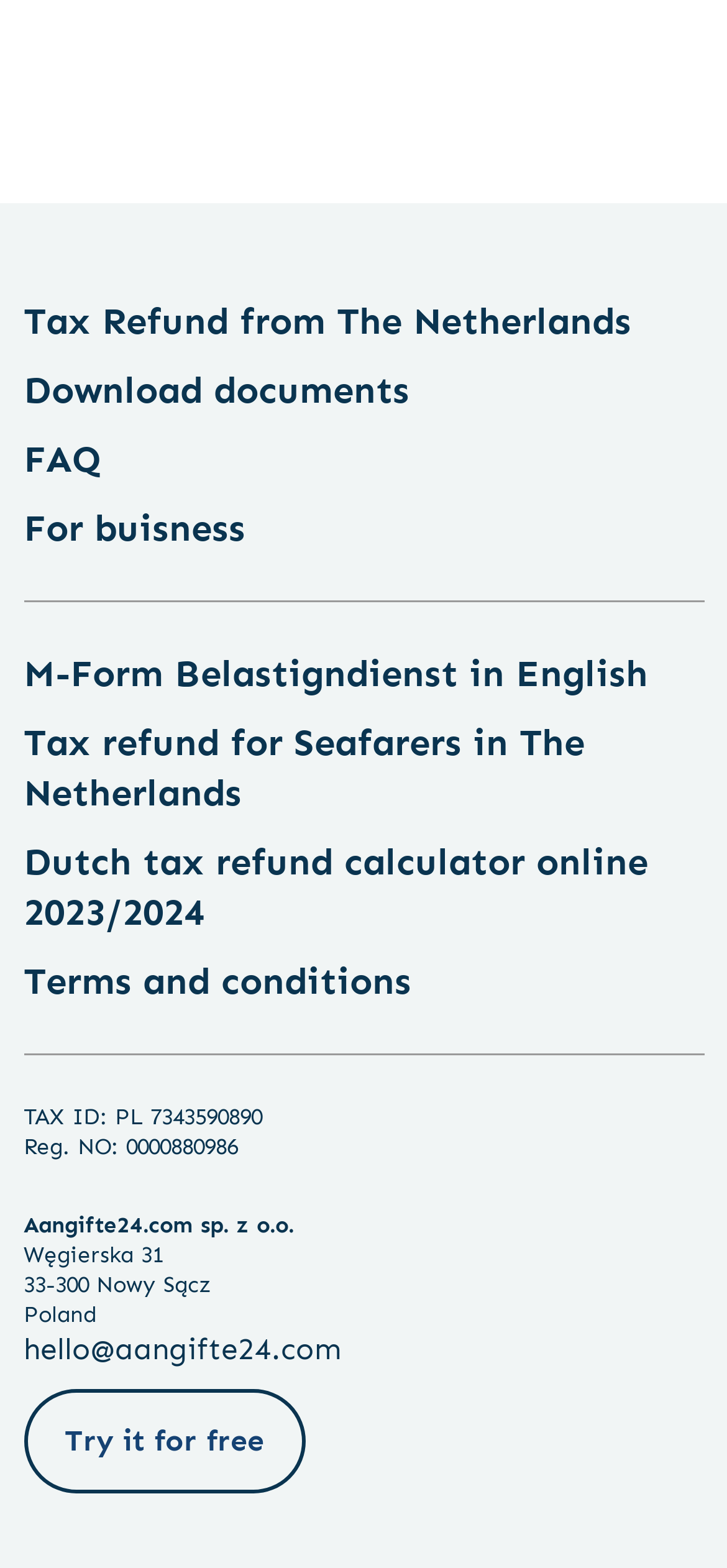Kindly respond to the following question with a single word or a brief phrase: 
What is the link to contact the company?

hello@aangifte24.com